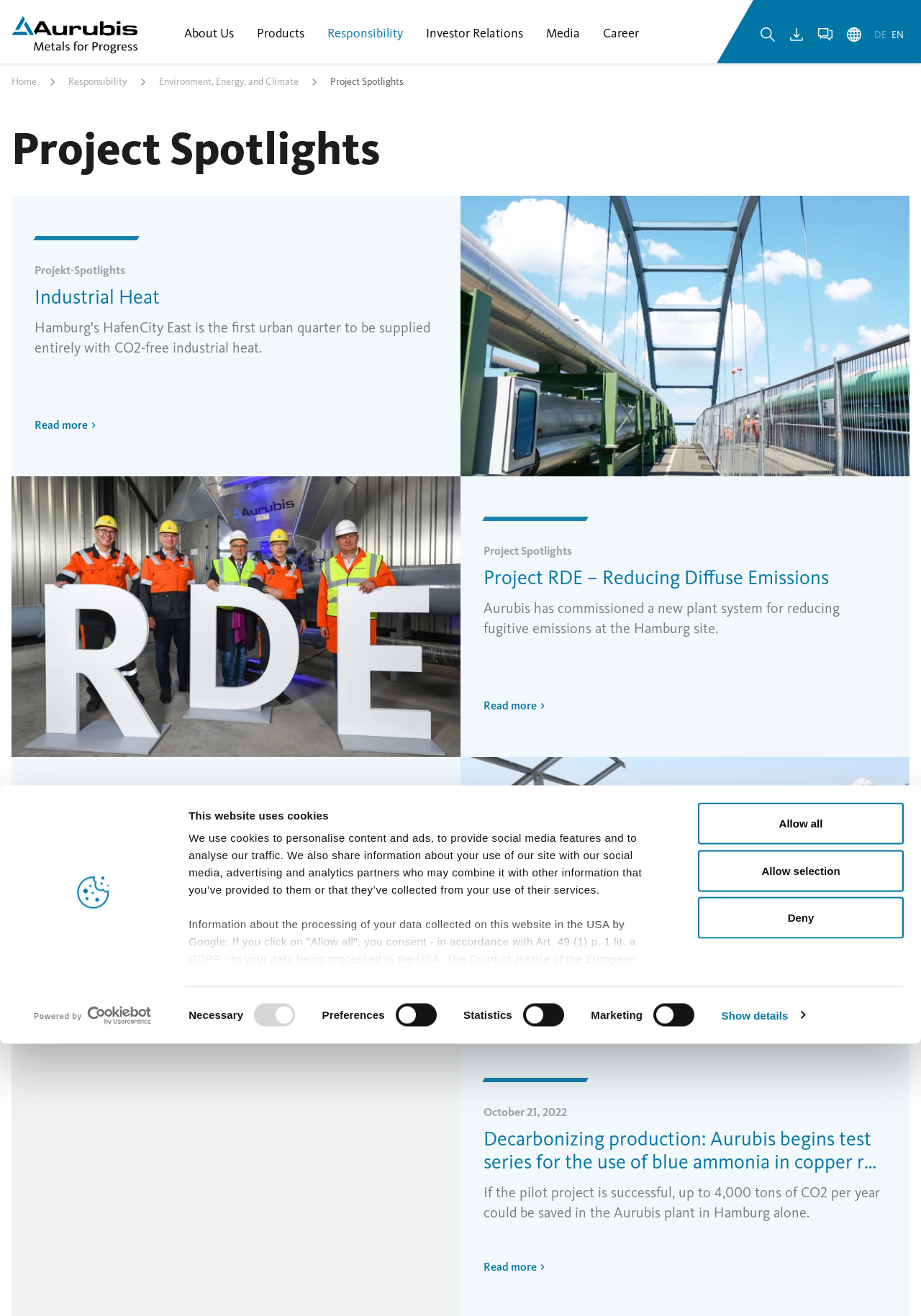Please identify the bounding box coordinates of the clickable region that I should interact with to perform the following instruction: "Learn more about Photovoltaic plant in Pirdop, Bulgaria". The coordinates should be expressed as four float numbers between 0 and 1, i.e., [left, top, right, bottom].

[0.012, 0.575, 0.988, 0.788]